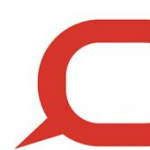Provide an in-depth description of the image you see.

The image features a logo associated with "The Conversation," a nonprofit news agency. The logo is designed in a modern and simplistic style, showcasing a chat bubble in a bold red color. This emblem symbolizes the platform's commitment to facilitating informed discussions and opinions on a variety of topics affecting society. "The Conversation" focuses on independent journalism, providing expert insights and commentary, and operates under a Creative Commons license, promoting the sharing of knowledge and information.